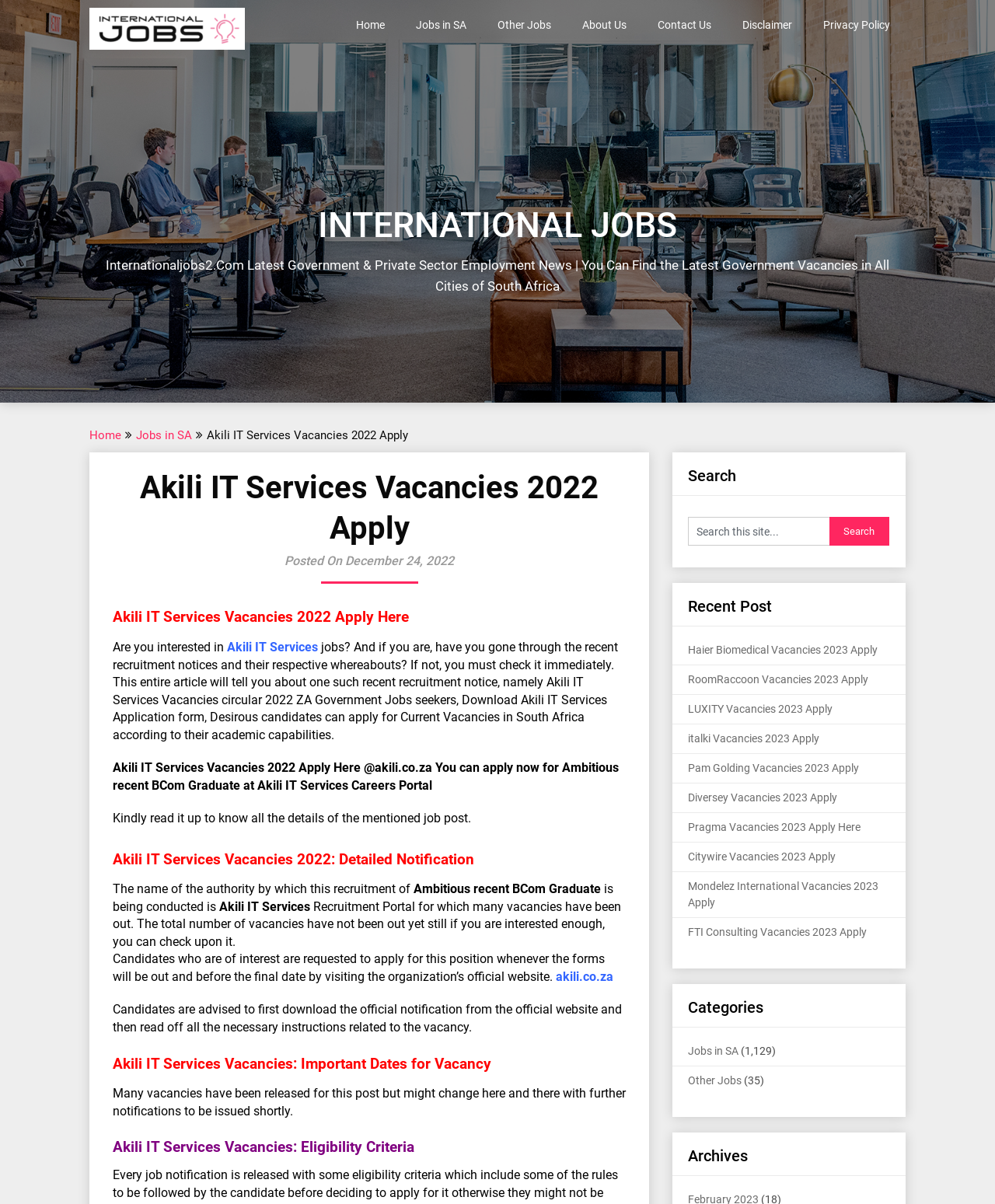Produce an extensive caption that describes everything on the webpage.

This webpage is about Akili IT Services Vacancies 2022, specifically for ambitious recent BCom graduates. At the top, there is a navigation menu with links to "INTERNATIONAL JOBS", "Home", "Jobs in SA", "Other Jobs", "About Us", "Contact Us", "Disclaimer", and "Privacy Policy". Below this menu, there is a prominent heading "Akili IT Services Vacancies 2022 Apply" followed by a brief description of the job posting.

The main content of the webpage is divided into sections, including "Akili IT Services Vacancies 2022: Detailed Notification", "Akili IT Services Vacancies: Important Dates for Vacancy", "Akili IT Services Vacancies: Eligibility Criteria", and others. Each section provides detailed information about the job posting, including the authority conducting the recruitment, the total number of vacancies, and the eligibility criteria.

On the right side of the webpage, there is a search bar with a button labeled "Search" and a heading "Recent Post" followed by a list of links to other job postings, including "Haier Biomedical Vacancies 2023 Apply", "RoomRaccoon Vacancies 2023 Apply", and others. Below this list, there is a heading "Categories" with links to "Jobs in SA" and "Other Jobs", along with the number of postings in each category. Finally, there is a heading "Archives" at the bottom of the webpage.

Throughout the webpage, there are several static text elements providing additional information and instructions to job seekers, such as "Kindly read it up to know all the details of the mentioned job post" and "Candidates are advised to first download the official notification from the official website and then read off all the necessary instructions related to the vacancy."